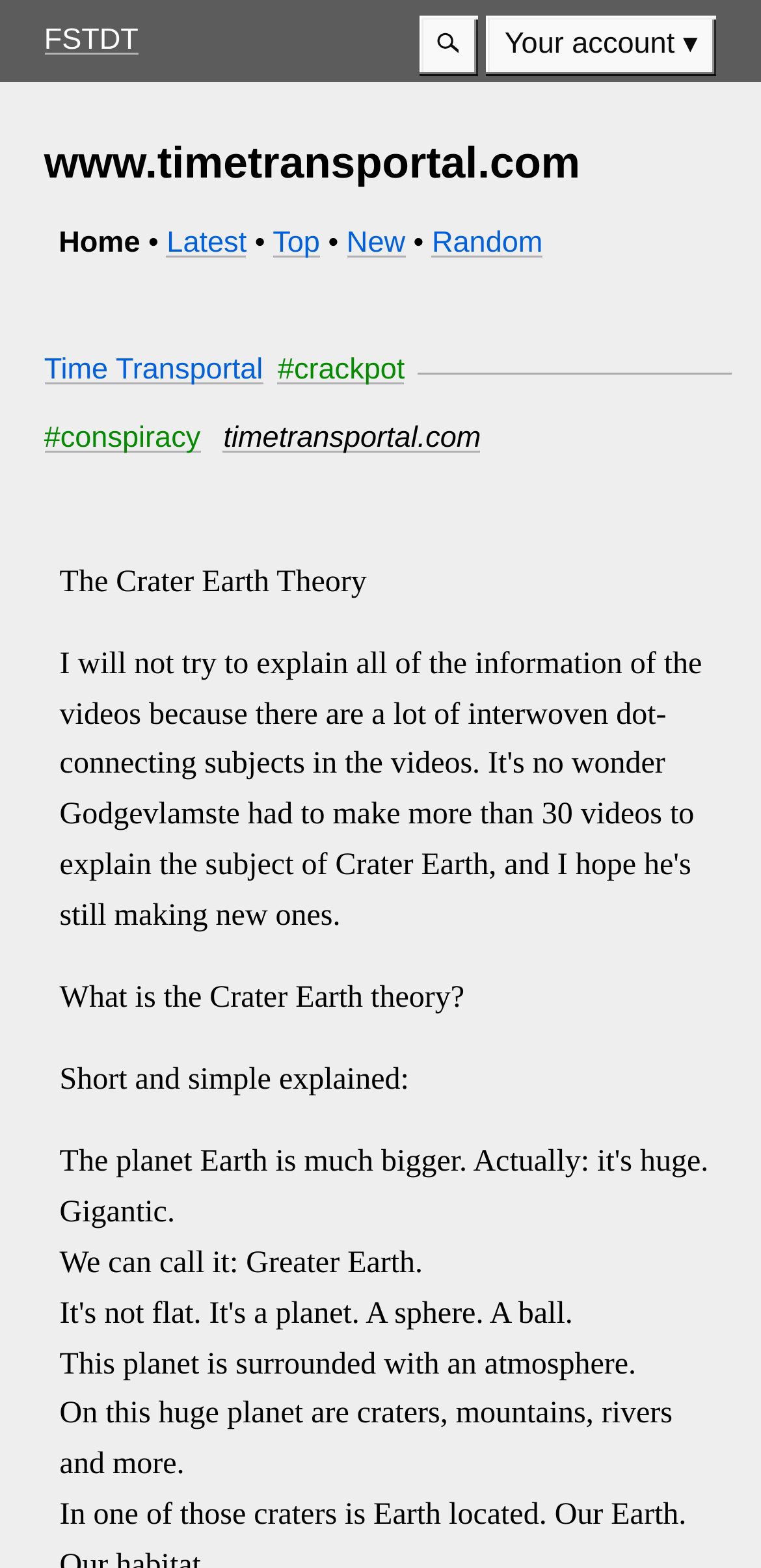What is the name of the theory mentioned on the webpage?
Using the screenshot, give a one-word or short phrase answer.

Crater Earth Theory